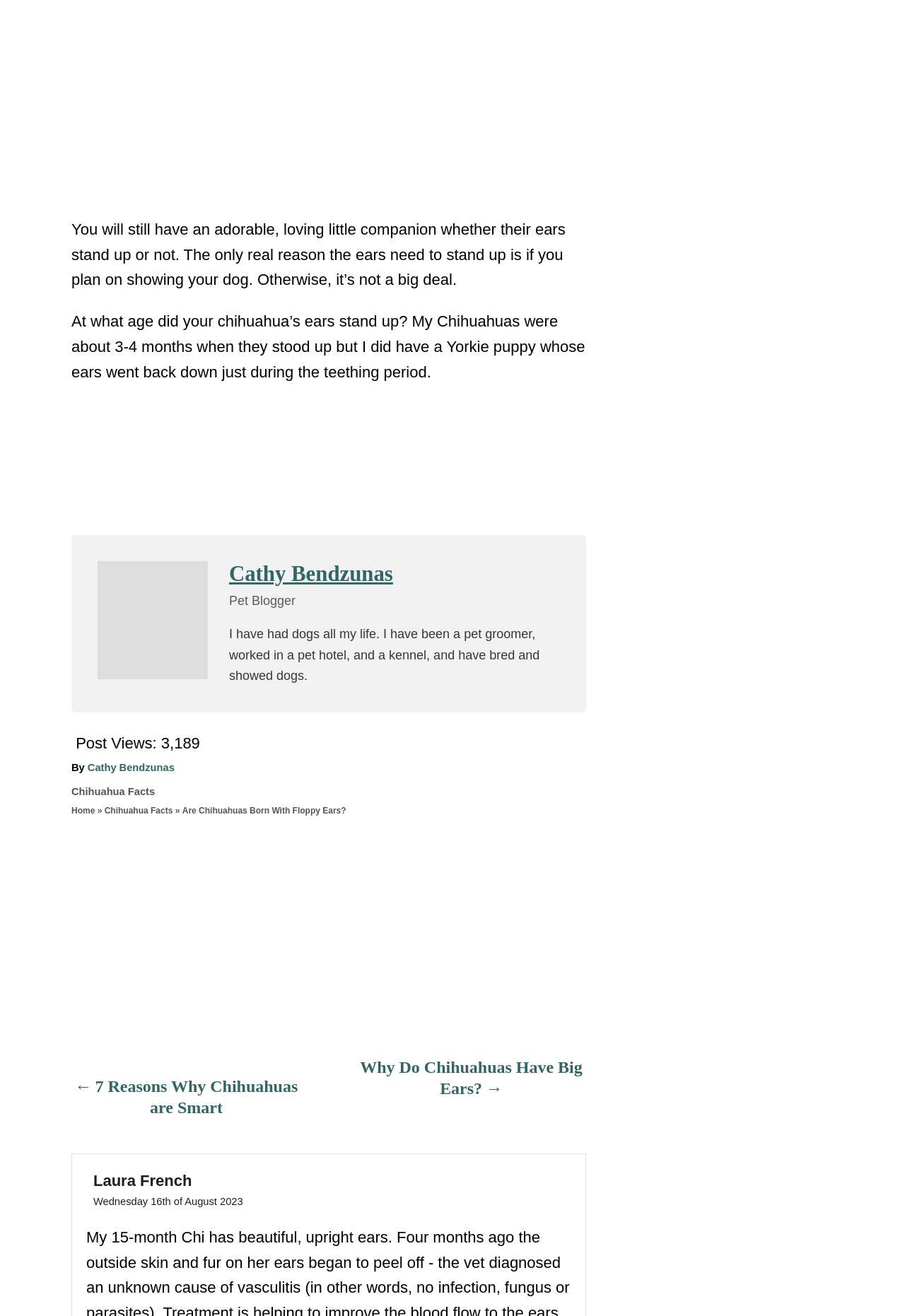Please identify the bounding box coordinates of the element I should click to complete this instruction: 'Click on the author's name'. The coordinates should be given as four float numbers between 0 and 1, like this: [left, top, right, bottom].

[0.253, 0.427, 0.434, 0.445]